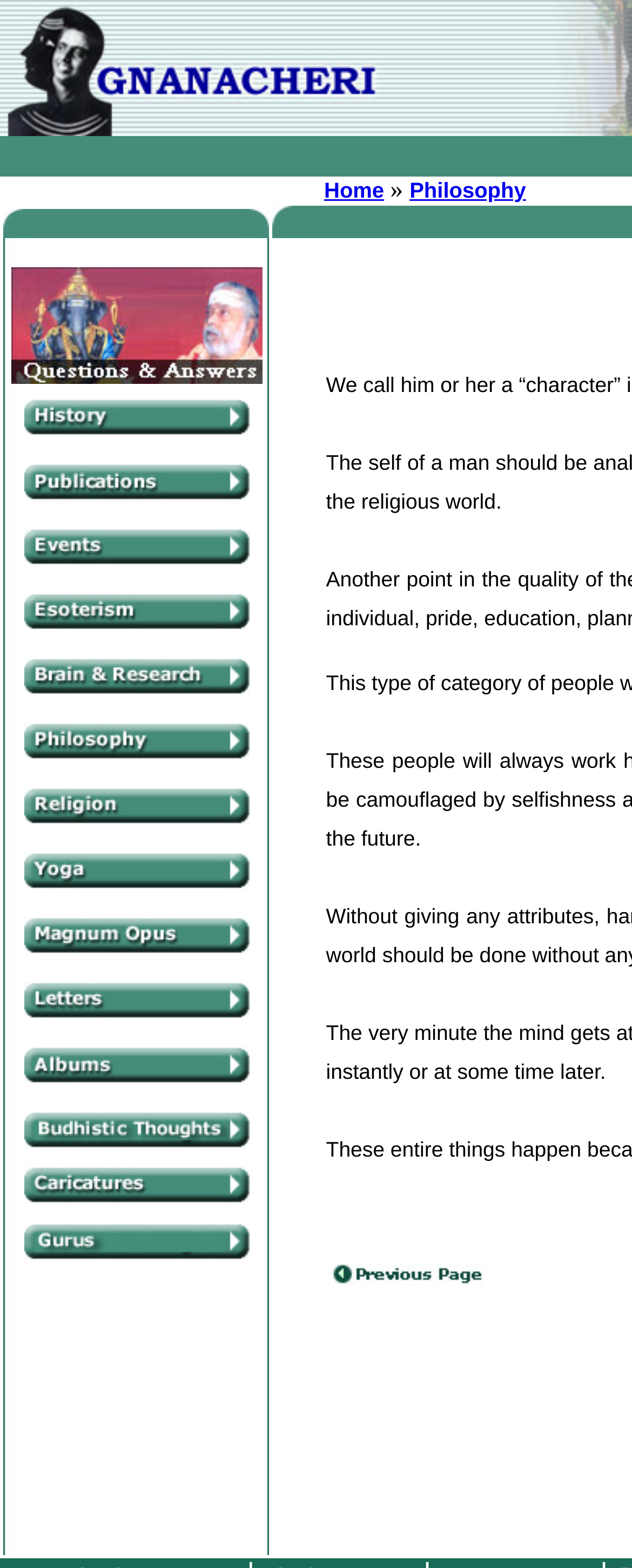Create an elaborate caption for the webpage.

This webpage has a layout with multiple sections and elements. At the top, there are two images side by side, taking up about 60% of the width. Below them, there is a table with two rows. The first row has two links, "Home" and "Philosophy", aligned to the right. The second row has a table with multiple rows and columns, taking up most of the page's width.

In the main table, there are multiple rows, each containing a link and an image. The links are aligned to the left, and the images are to the right of the links. There are a total of 10 rows, each with a similar structure. The images are relatively small, and the links have a short text description.

The overall structure of the page is organized, with clear sections and a consistent layout. The use of tables and images helps to create a visually appealing and easy-to-navigate design.